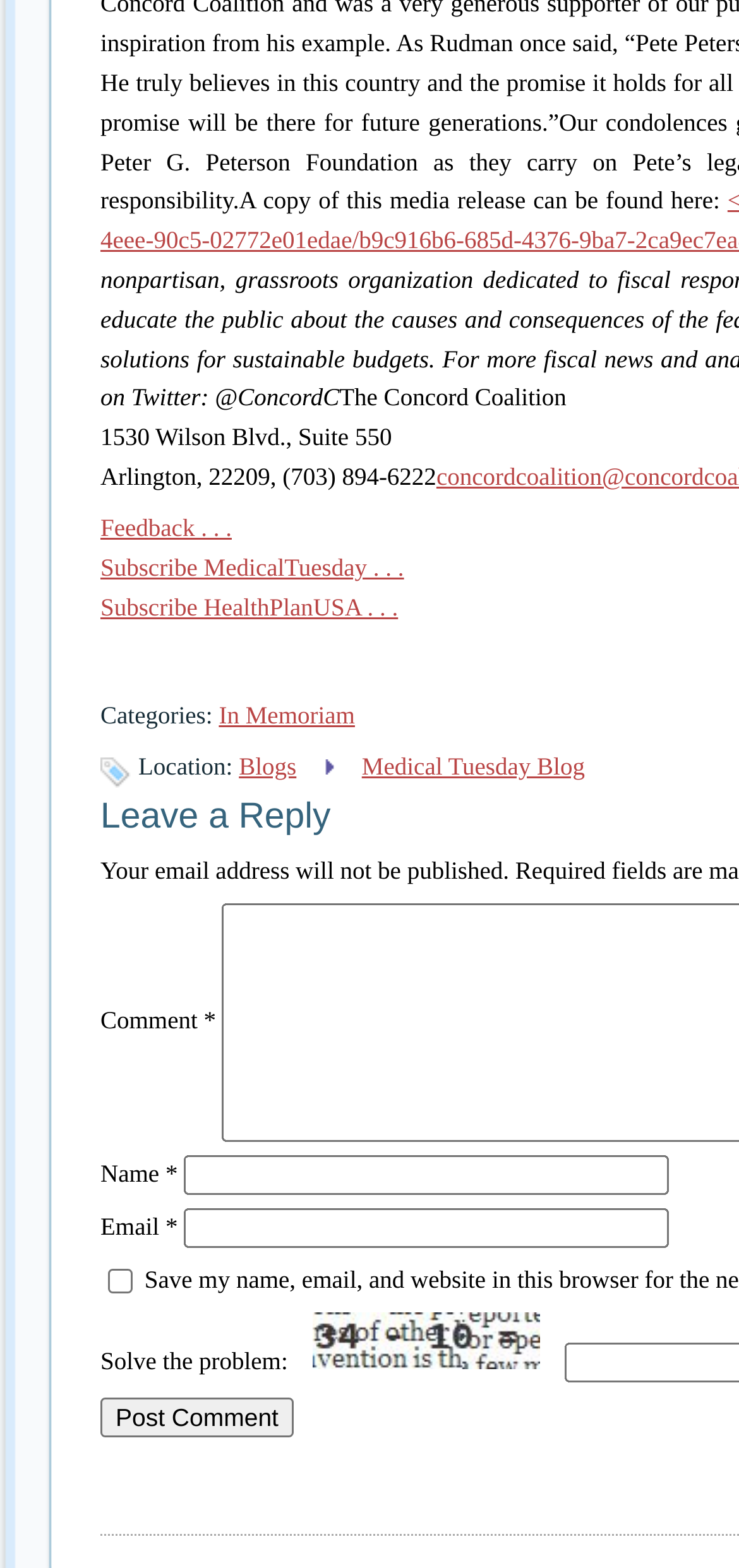Determine the bounding box coordinates of the element's region needed to click to follow the instruction: "Provide your email address". Provide these coordinates as four float numbers between 0 and 1, formatted as [left, top, right, bottom].

[0.249, 0.771, 0.905, 0.796]